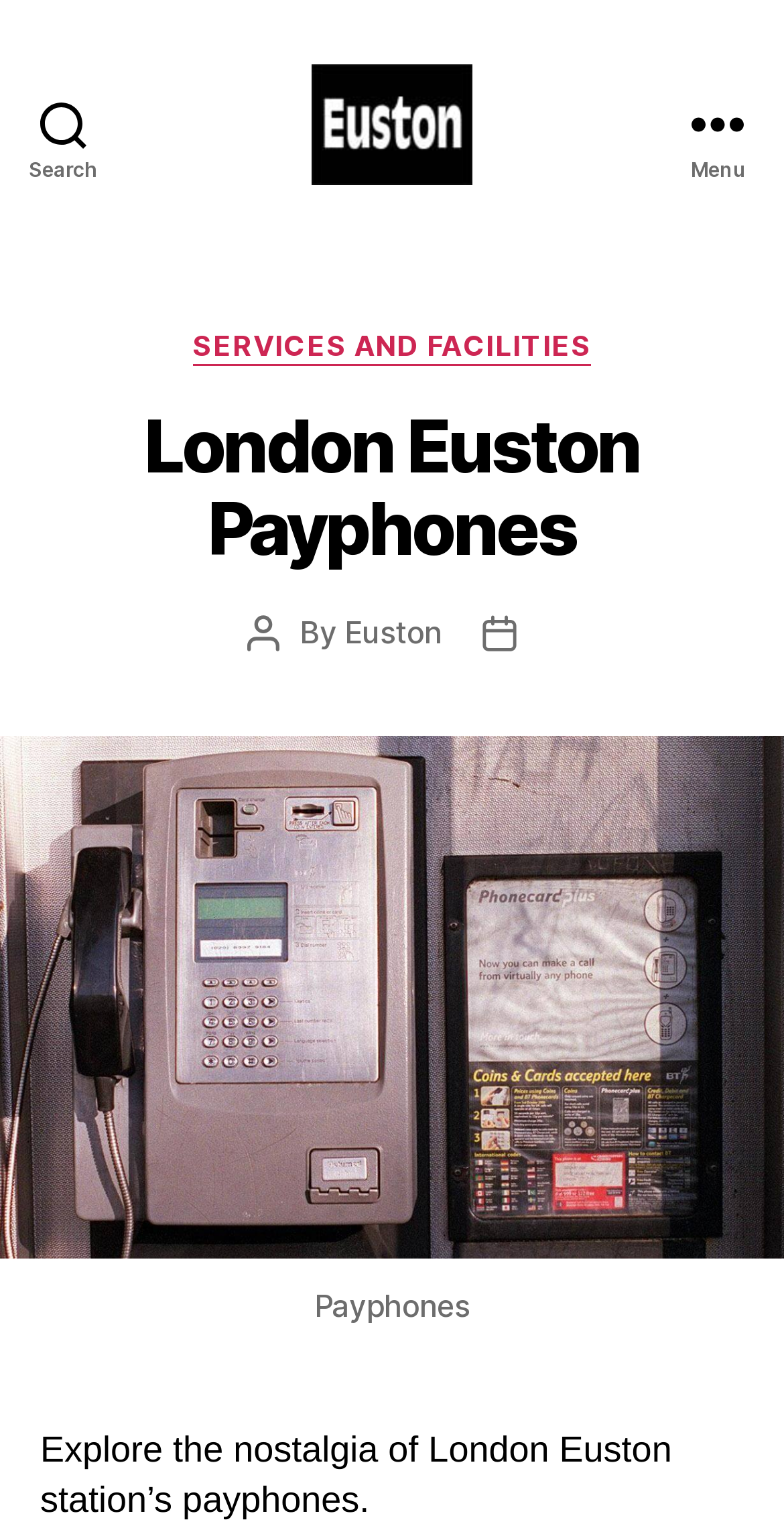Find the primary header on the webpage and provide its text.

London Euston Payphones